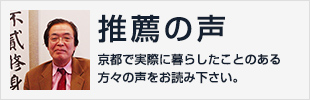Please provide a detailed answer to the question below by examining the image:
What is the purpose of featuring this individual?

The caption implies that the individual in the image is featured to provide a sense of gravitas and authenticity to the testimonials being discussed, which suggests that his presence is meant to lend credibility to the experiences being shared.